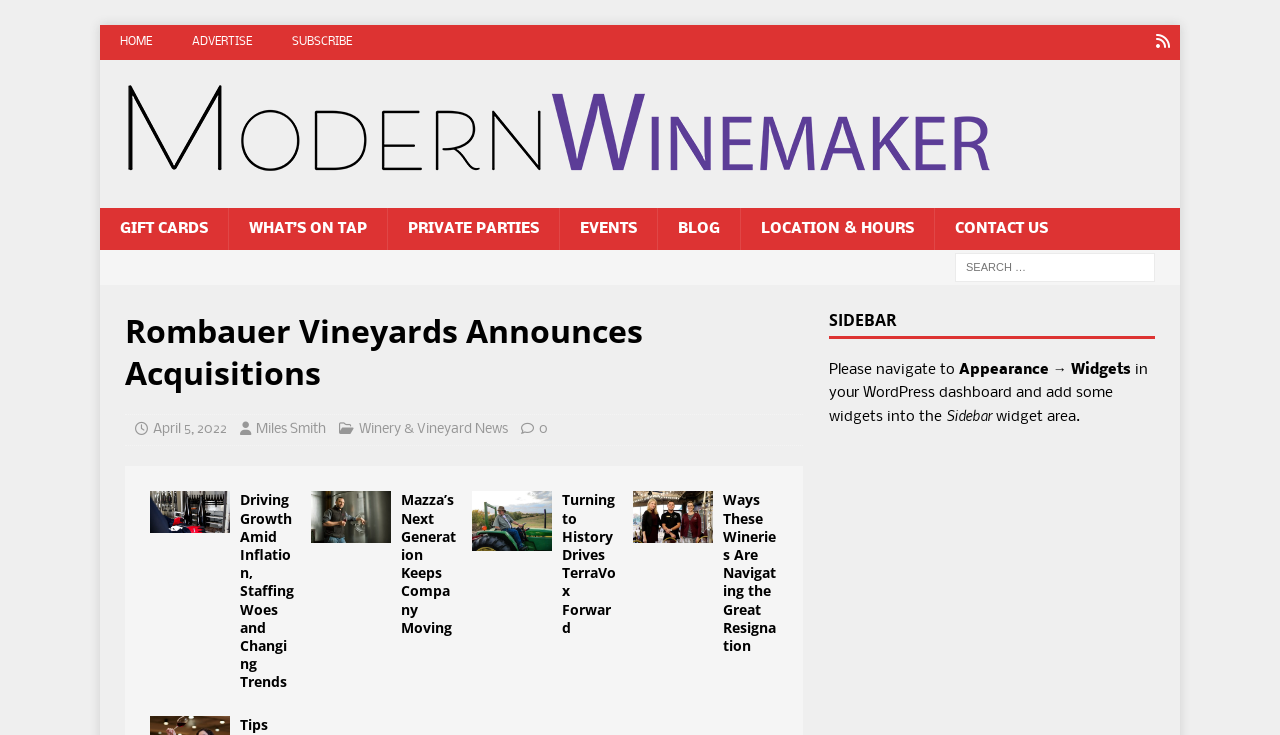Determine the bounding box coordinates of the region I should click to achieve the following instruction: "Check the sidebar". Ensure the bounding box coordinates are four float numbers between 0 and 1, i.e., [left, top, right, bottom].

[0.647, 0.422, 0.902, 0.461]